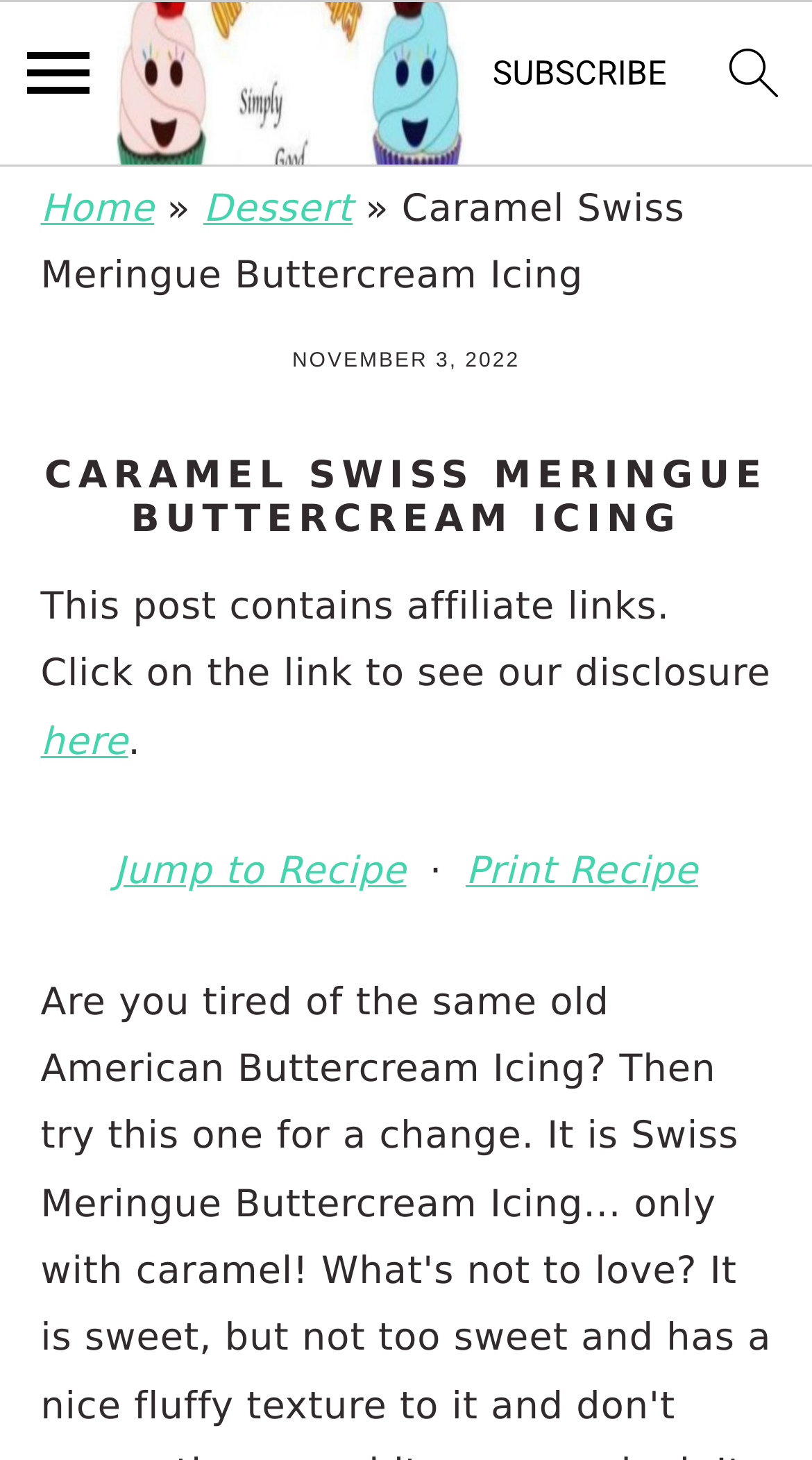Please locate the bounding box coordinates of the element's region that needs to be clicked to follow the instruction: "Print Recipe". The bounding box coordinates should be provided as four float numbers between 0 and 1, i.e., [left, top, right, bottom].

[0.574, 0.575, 0.86, 0.621]